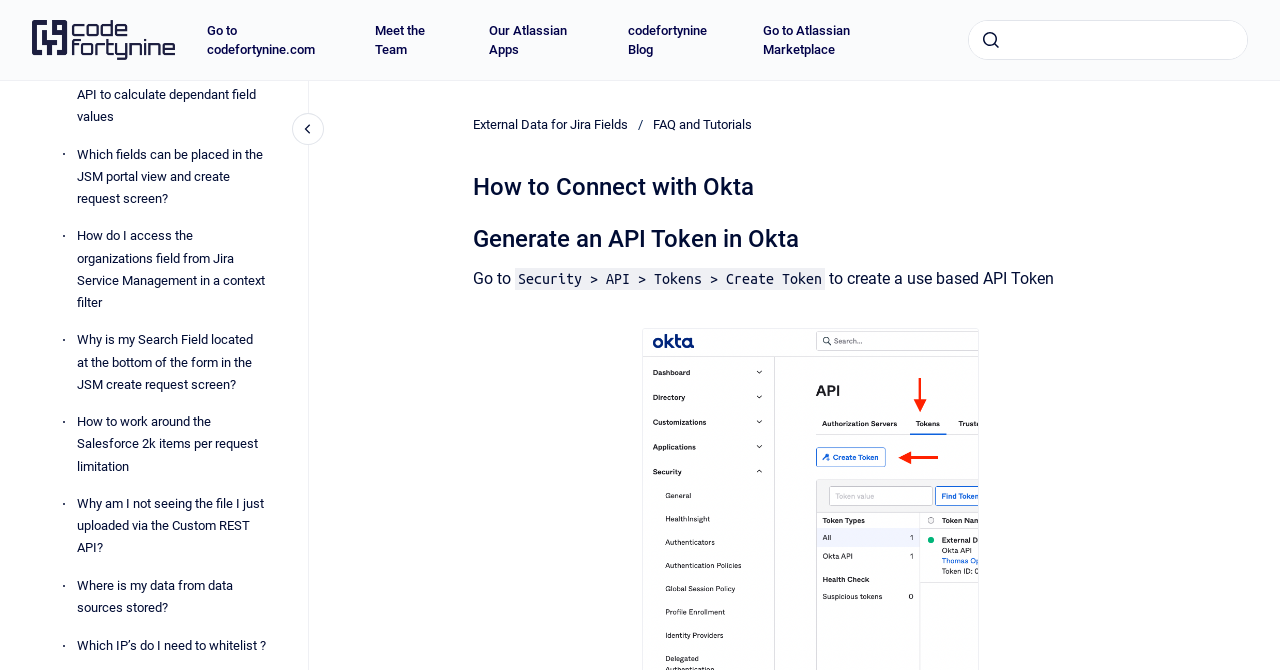Determine the bounding box coordinates of the UI element described by: "Go to homepage".

[0.025, 0.03, 0.136, 0.09]